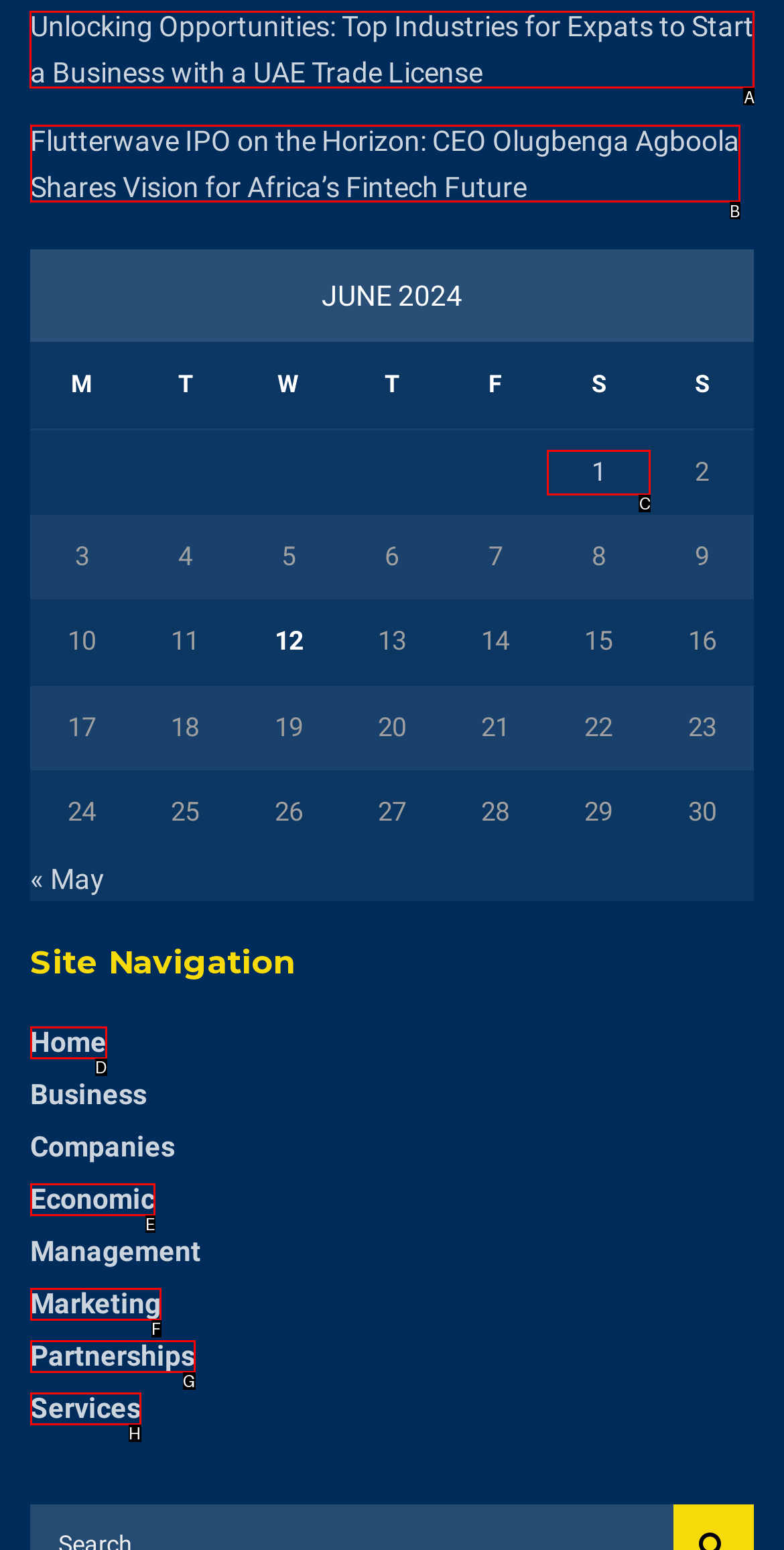Indicate the letter of the UI element that should be clicked to accomplish the task: View article about Unlocking Opportunities. Answer with the letter only.

A